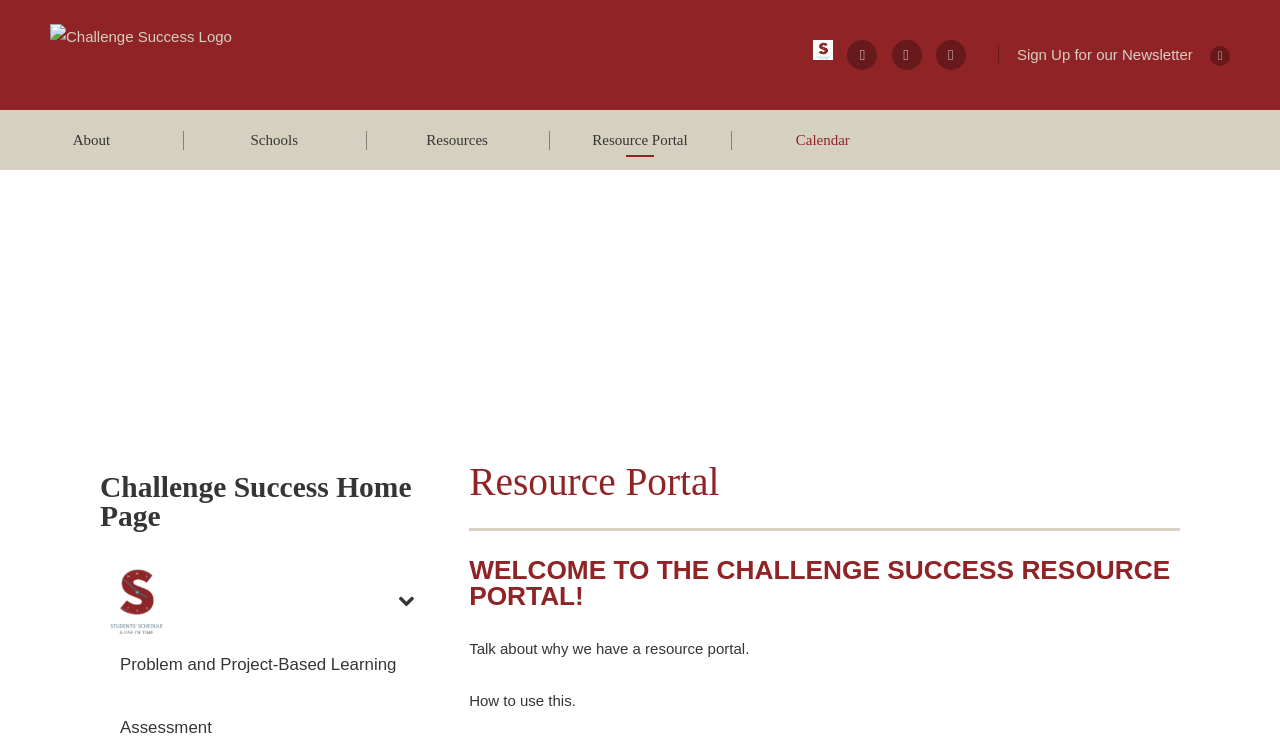Specify the bounding box coordinates of the area to click in order to follow the given instruction: "Click the Challenge Success Logo."

[0.039, 0.032, 0.181, 0.115]